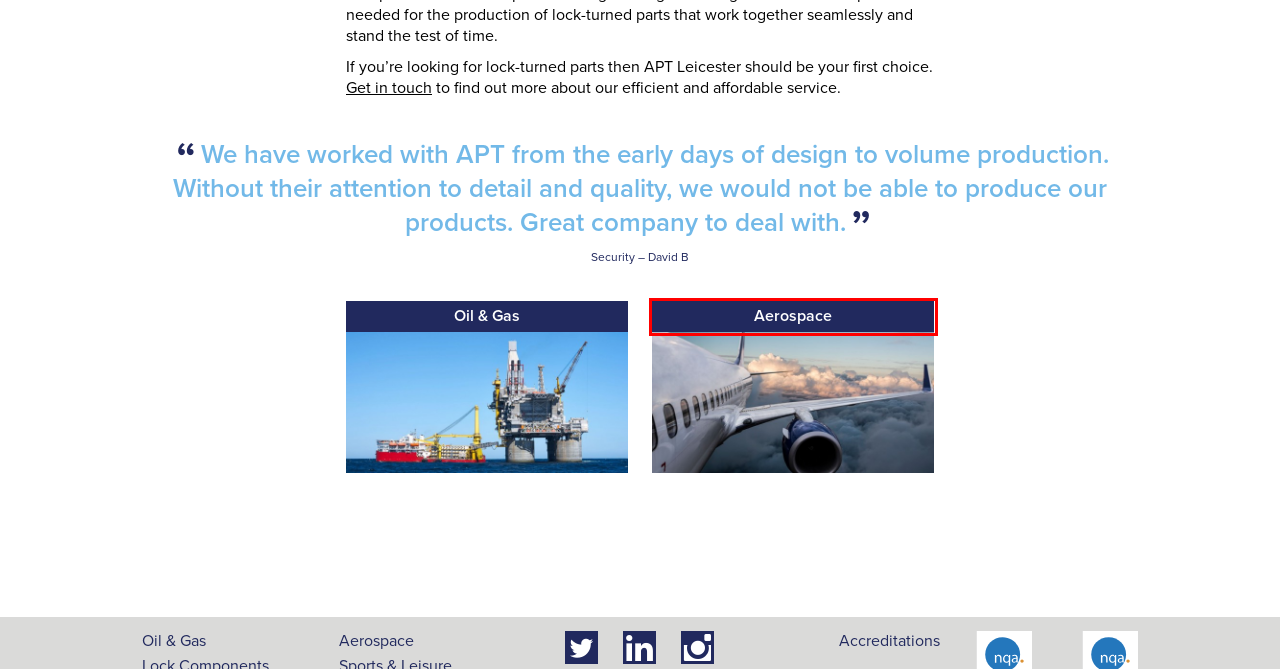After examining the screenshot of a webpage with a red bounding box, choose the most accurate webpage description that corresponds to the new page after clicking the element inside the red box. Here are the candidates:
A. Downloadable Customer Resources | APT Leicester
B. Aerospace Turned Parts - AS9100 Accredited | APT Leicester
C. CNC Parts Gallery | APT Leicester
D. Oil & Gas Precision Turned Parts | APT Leicester
E. Contact Us | APT Leicester
F. Latest News | APT Leicester
G. Our Services | APT Leicester
H. Case Studies | APT Leicester

B